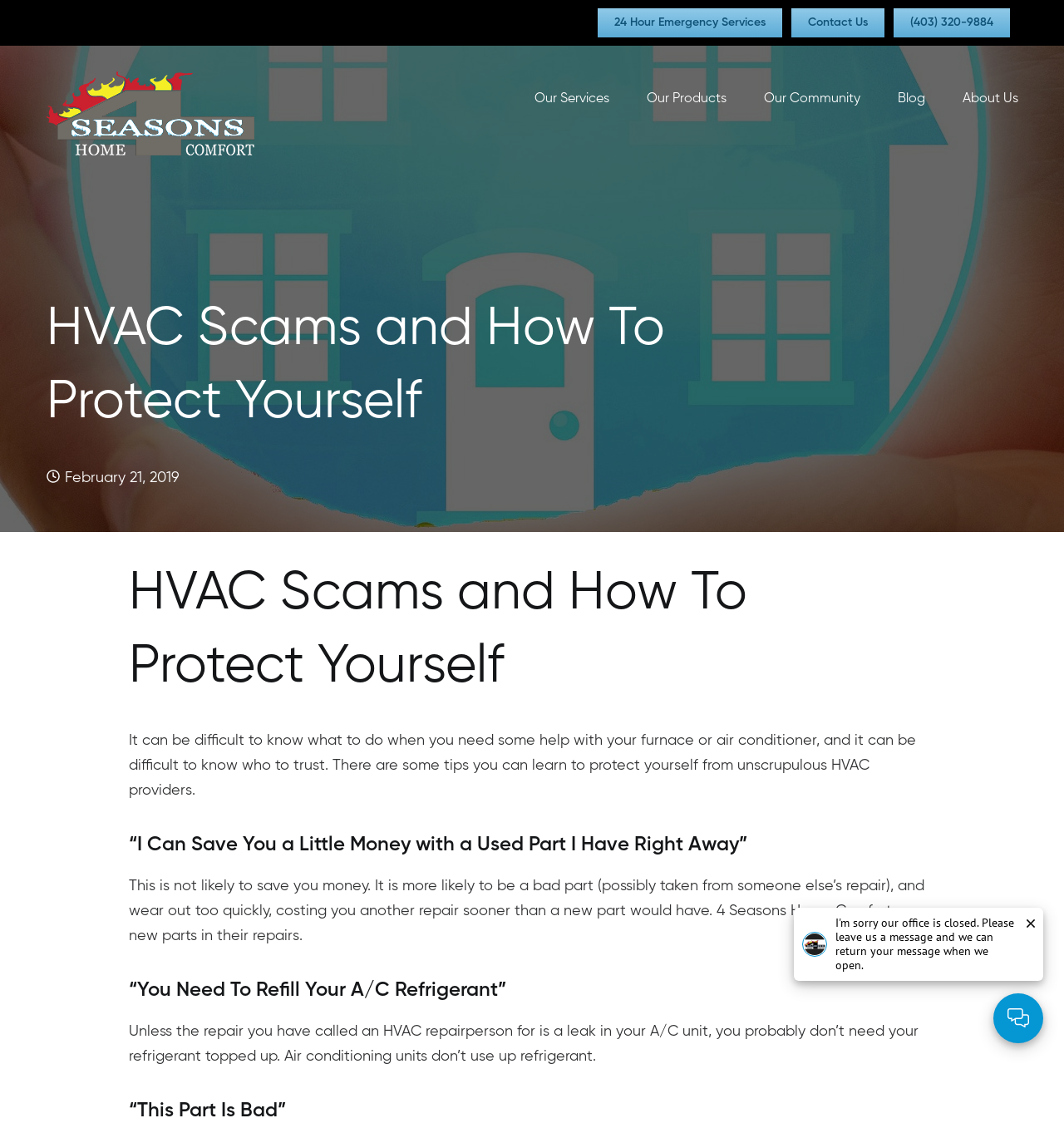Provide a thorough summary of the webpage.

The webpage is about HVAC scams and how to protect oneself, with a focus on 4 Seasons Home Comfort's 5-star heating and furnace services. At the top left, there is a logo of 4 Seasons Home Comfort, accompanied by a navigation menu with links to "24 Hour Emergency Services", "Contact Us", and a phone number. 

Below the logo, there is a main navigation menu with links to "Our Services", "Our Products", "Our Community", "Blog", and "About Us". 

The main content of the webpage is divided into sections, each with a heading and a paragraph of text. The first section has a heading "HVAC Scams and How To Protect Yourself" and a paragraph discussing the difficulties of knowing who to trust when needing help with furnace or air conditioner repairs. 

The subsequent sections have headings such as "“I Can Save You a Little Money with a Used Part I Have Right Away”", "“You Need To Refill Your A/C Refrigerant”", and "“This Part Is Bad”", each with a paragraph explaining how these statements can be misleading and providing tips on how to protect oneself from unscrupulous HVAC providers. 

On the right side of the webpage, there is an image of an avatar, and at the bottom right, there is a live chat button with an image. Additionally, there is a small image at the bottom right corner of the webpage.